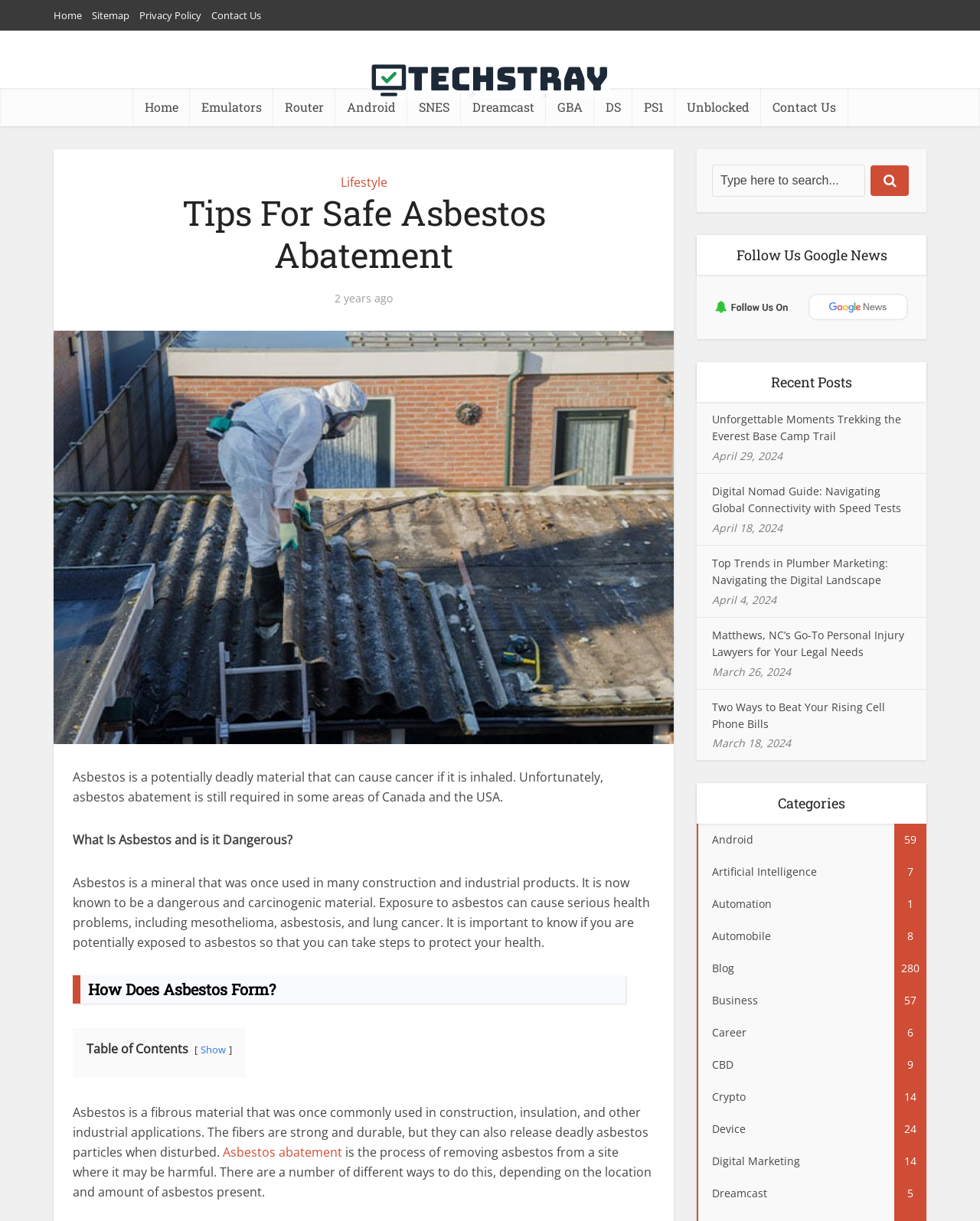Give a detailed explanation of the elements present on the webpage.

This webpage is about "Tips For Safe Asbestos Abatement" and provides information on the dangers of asbestos and how to safely remove it. At the top of the page, there is a navigation menu with links to "Home", "Sitemap", "Privacy Policy", and "Contact Us". Below this, there is a logo and a search bar with a magnifying glass icon.

The main content of the page is divided into sections. The first section has a heading "Tips For Safe Asbestos Abatement" and provides a brief introduction to asbestos, its dangers, and the importance of safe removal. Below this, there is a section with a heading "What Is Asbestos and is it Dangerous?" which explains what asbestos is, its history of use, and the health risks associated with it.

The next section has a heading "How Does Asbestos Form?" and discusses the formation of asbestos and its properties. This is followed by a section with a table of contents and a link to show or hide the contents.

The main content is surrounded by sidebars with links to other articles and categories. On the top right, there is a section with a heading "Follow Us Google News" and a link to follow the website on Google News. Below this, there is a section with a heading "Recent Posts" which lists several recent articles with their titles and publication dates.

On the bottom left, there is a section with a heading "Categories" which lists various categories of articles on the website, including Android, Artificial Intelligence, Automation, and more.